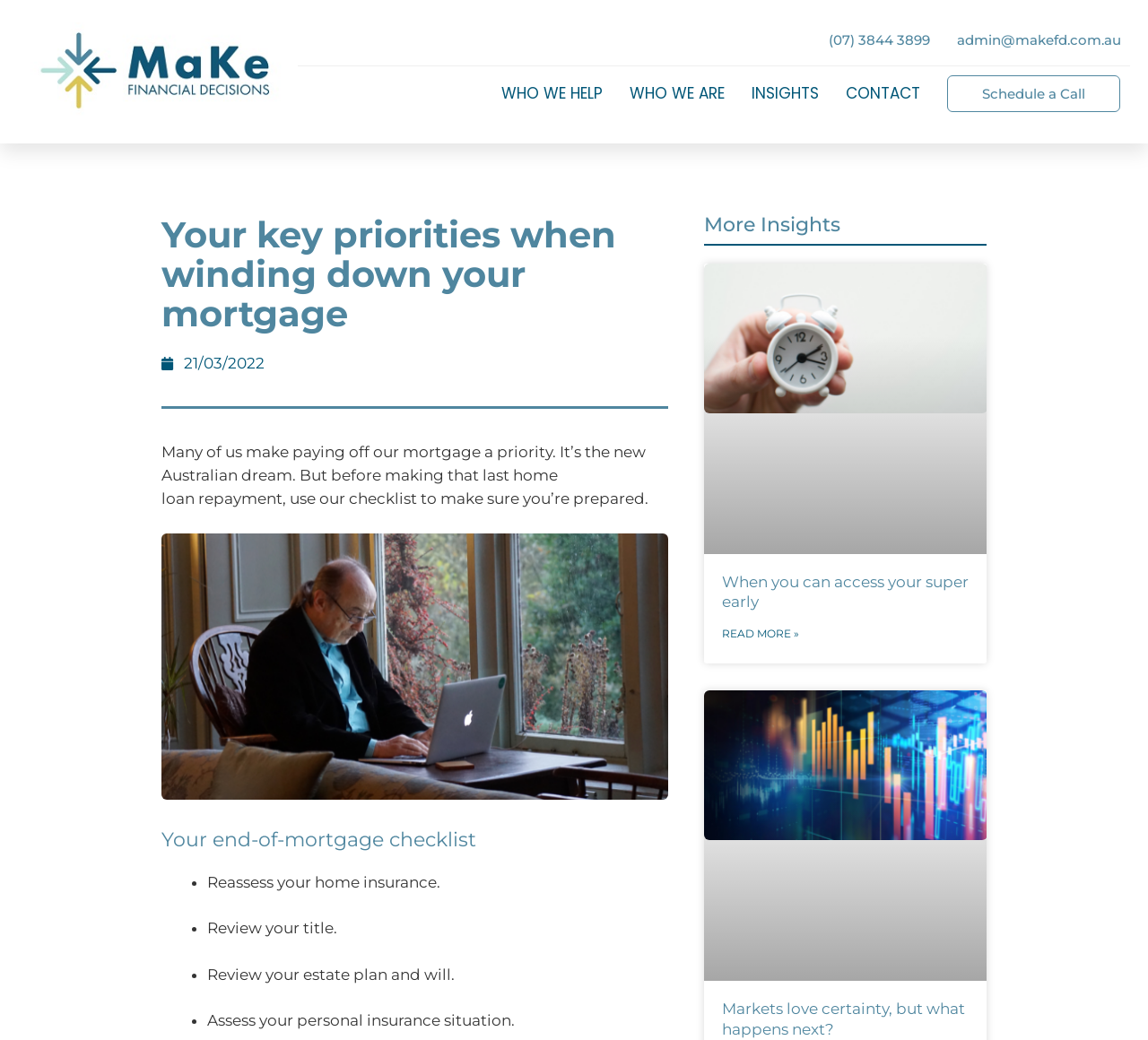What is the phone number to contact?
Could you please answer the question thoroughly and with as much detail as possible?

I found the phone number by looking at the links on the webpage, specifically the one with the text '(07) 3844 3899' which is likely a contact number.